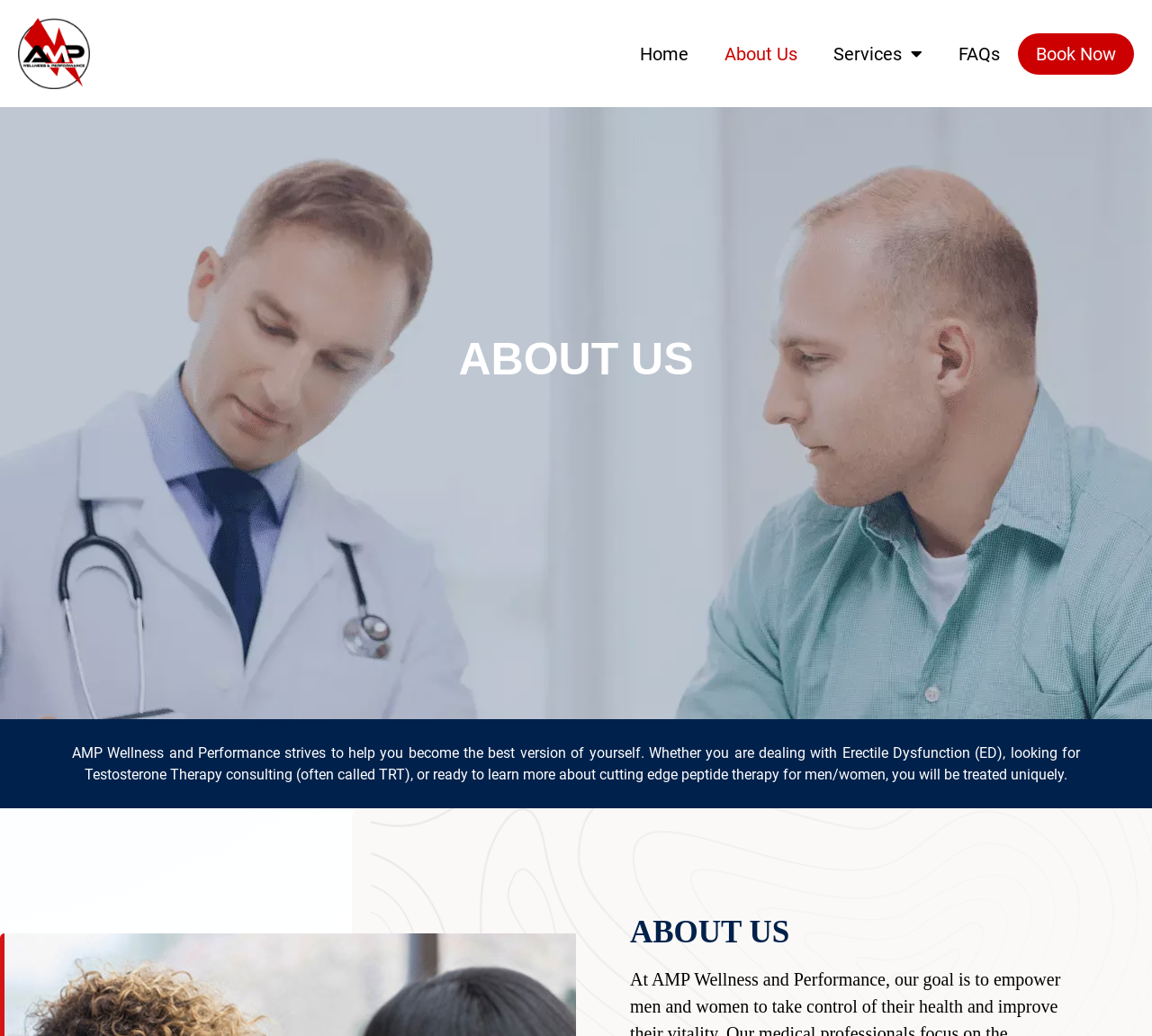Using the description: "Home", identify the bounding box of the corresponding UI element in the screenshot.

[0.54, 0.032, 0.613, 0.072]